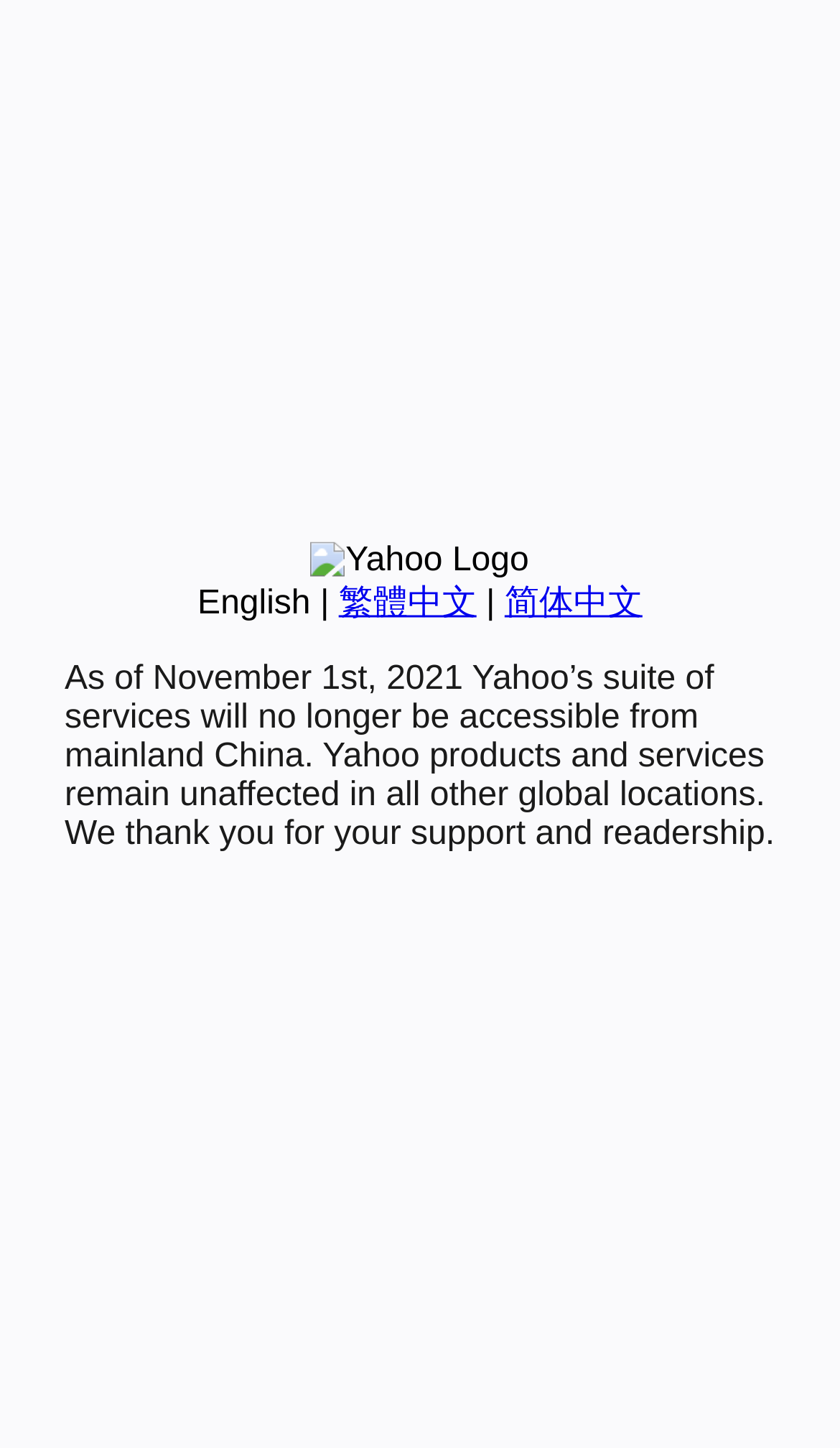Determine the bounding box coordinates (top-left x, top-left y, bottom-right x, bottom-right y) of the UI element described in the following text: 简体中文

[0.601, 0.404, 0.765, 0.429]